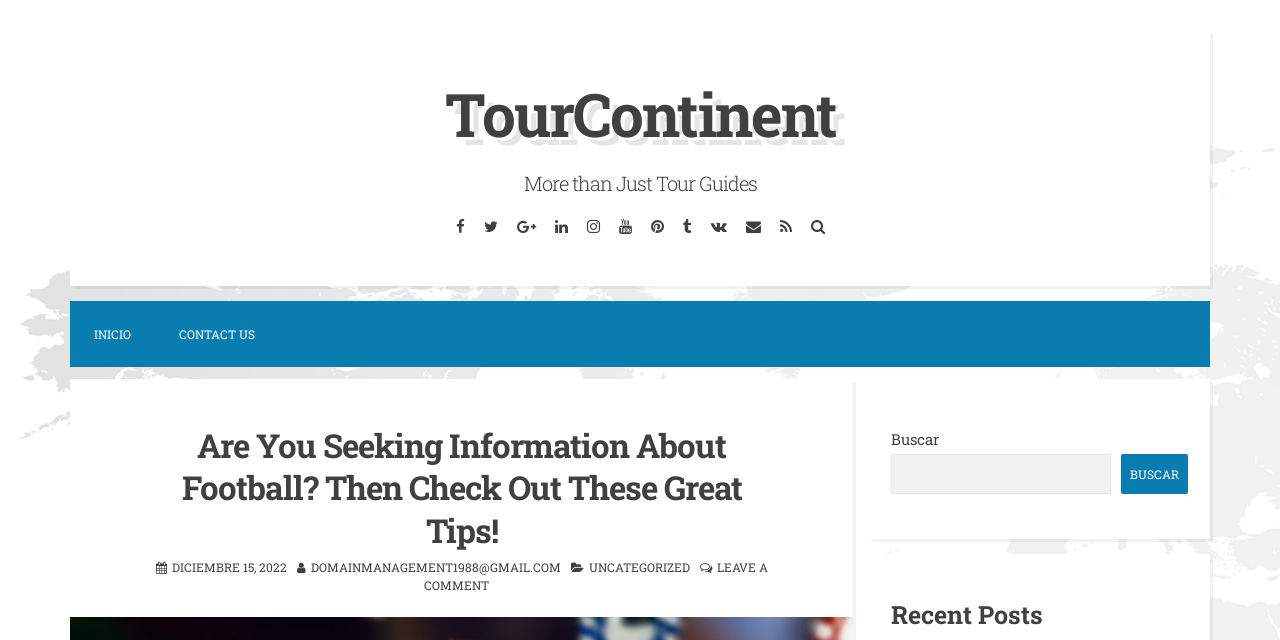Pinpoint the bounding box coordinates of the area that should be clicked to complete the following instruction: "Visit TourContinent". The coordinates must be given as four float numbers between 0 and 1, i.e., [left, top, right, bottom].

[0.347, 0.116, 0.653, 0.239]